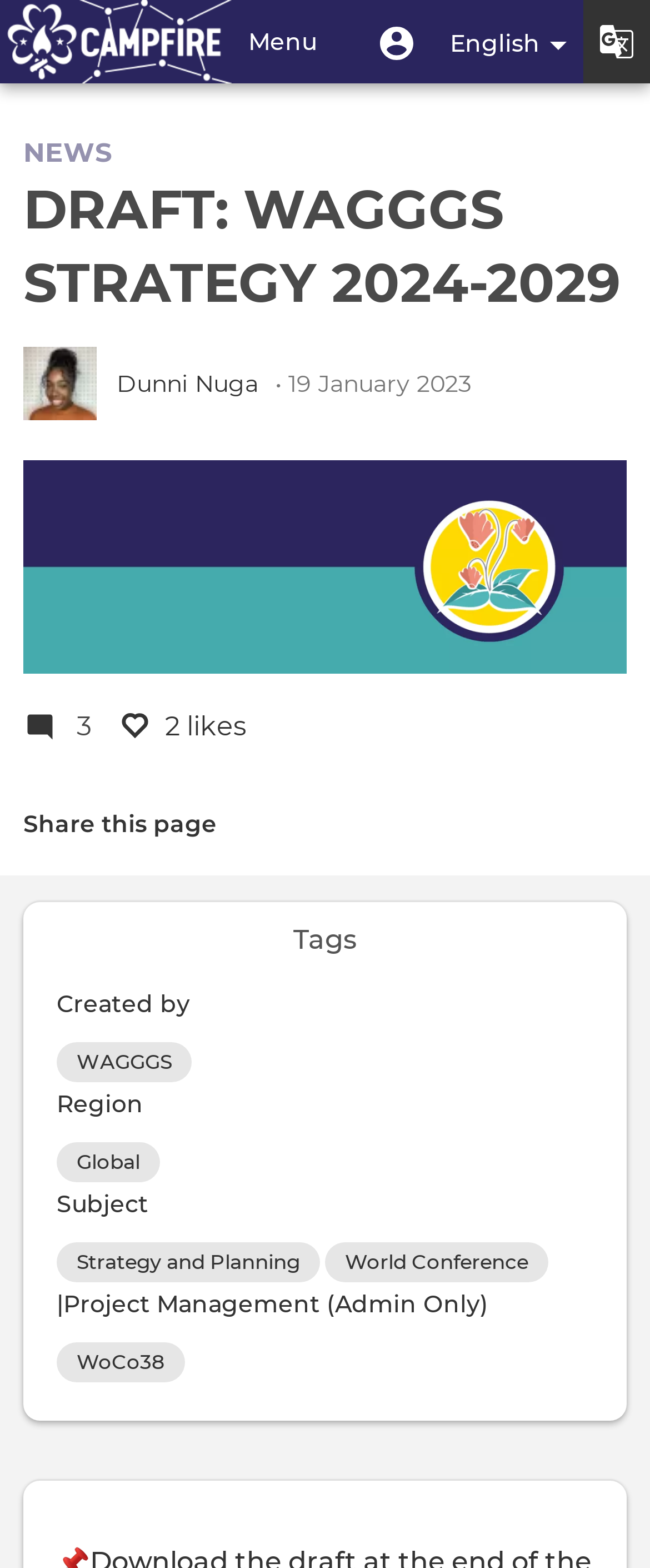Please find the bounding box coordinates of the element that must be clicked to perform the given instruction: "Go to Campfire page". The coordinates should be four float numbers from 0 to 1, i.e., [left, top, right, bottom].

[0.0, 0.0, 0.357, 0.053]